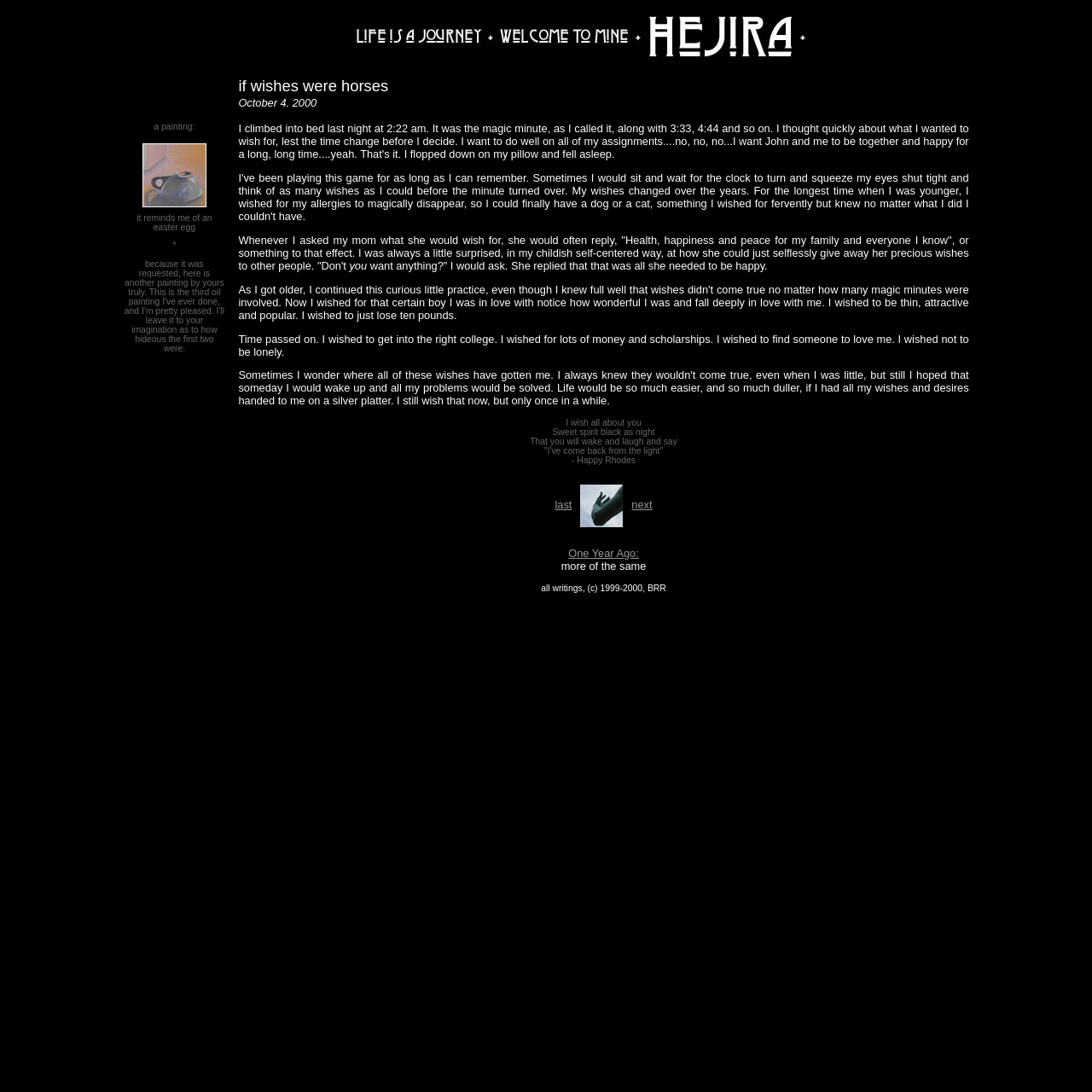Answer in one word or a short phrase: 
What is the author's current activity at 2:22 am?

Going to bed